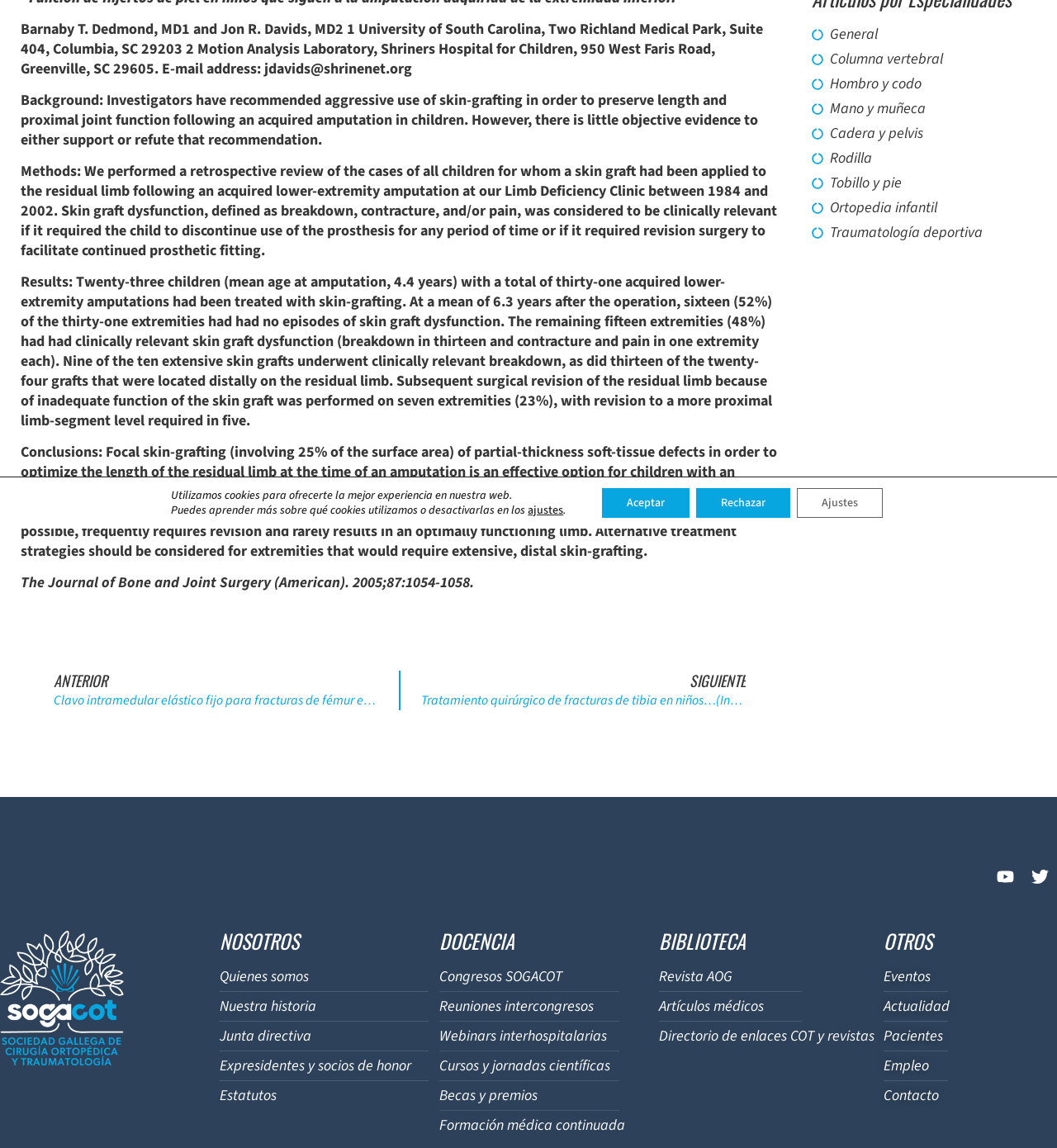Given the description of the UI element: "Expresidentes y socios de honor", predict the bounding box coordinates in the form of [left, top, right, bottom], with each value being a float between 0 and 1.

[0.208, 0.92, 0.389, 0.937]